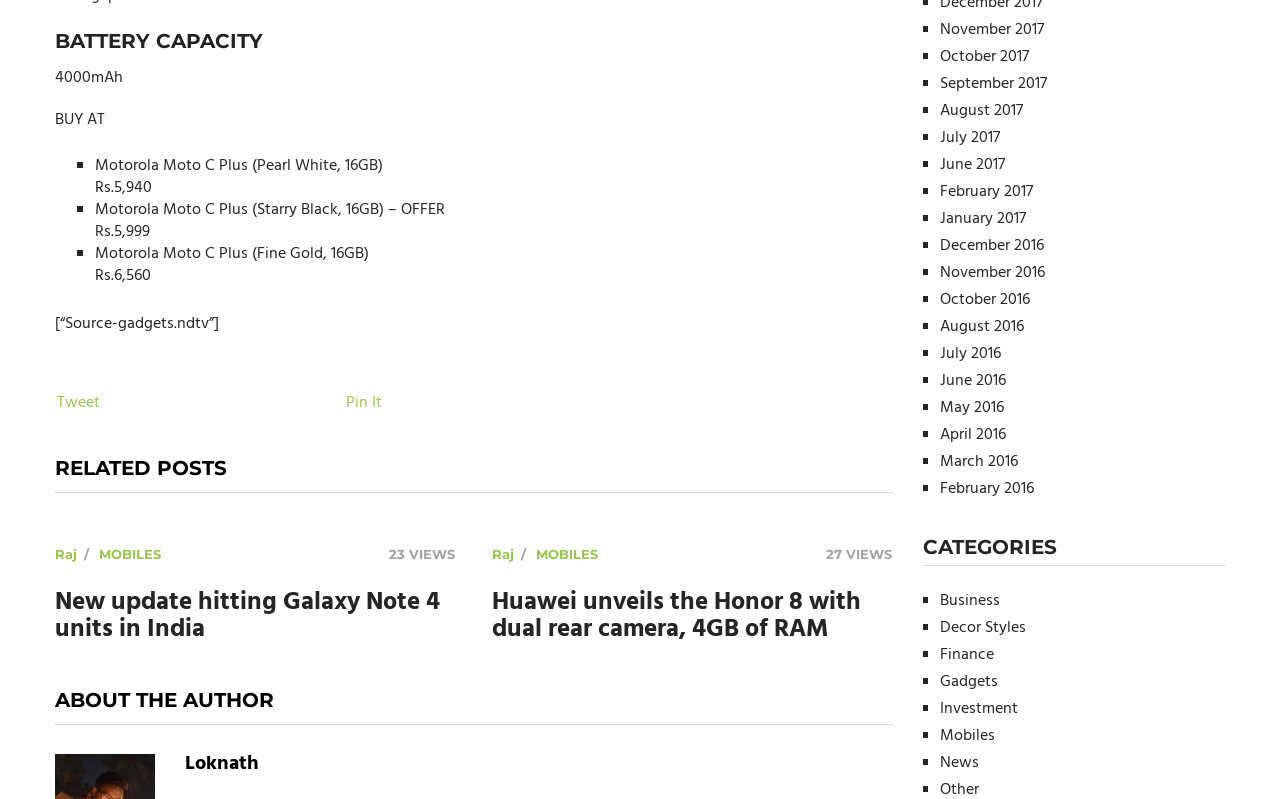What is the category of the article 'Huawei unveils the Honor 8 with dual rear camera, 4GB of RAM'?
Look at the image and construct a detailed response to the question.

The category of the article 'Huawei unveils the Honor 8 with dual rear camera, 4GB of RAM' is MOBILES, which is mentioned in the link element with the text 'MOBILES'.